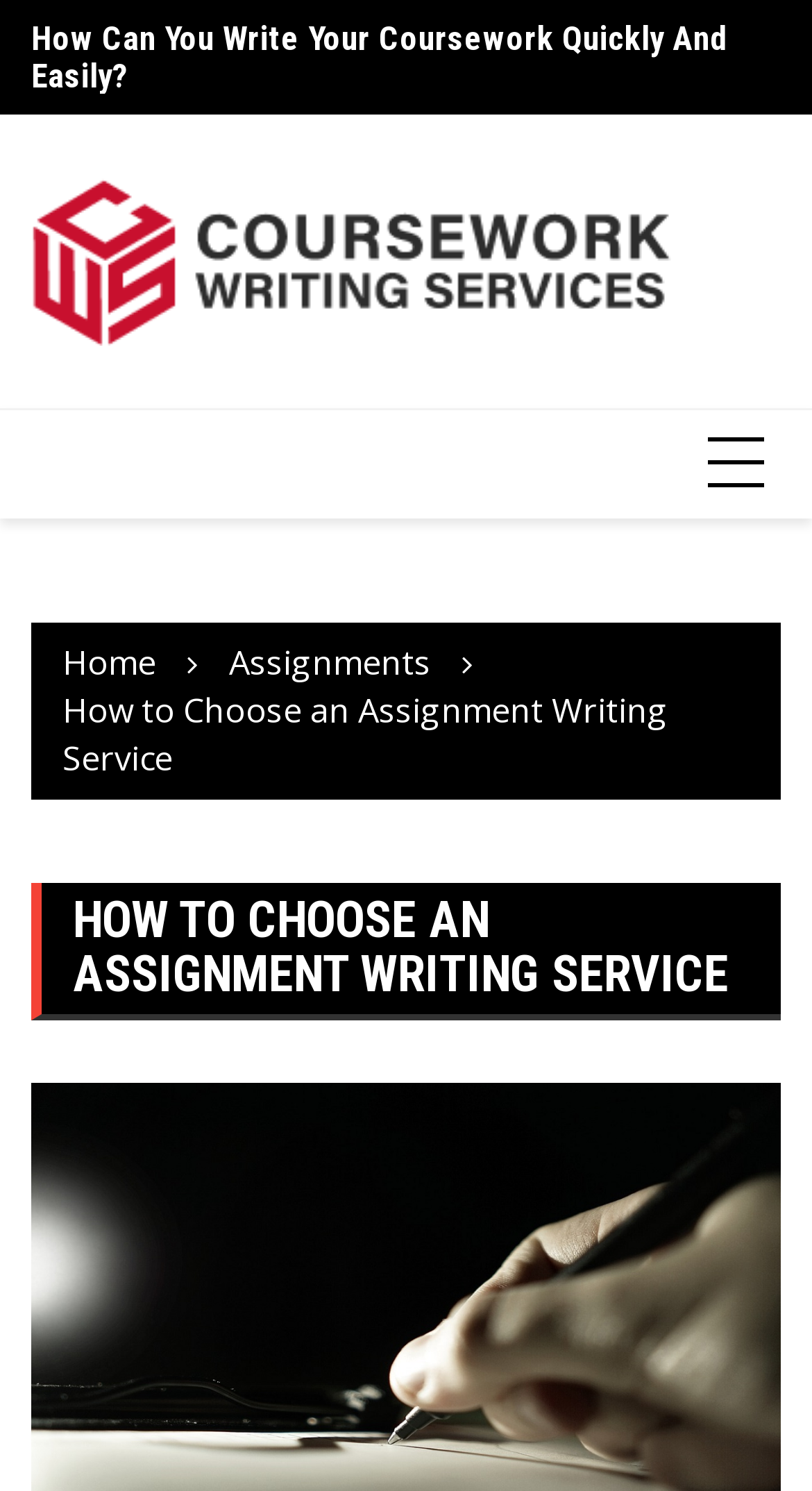Given the following UI element description: "alt="Coursework Writing Services"", find the bounding box coordinates in the webpage screenshot.

[0.038, 0.119, 0.833, 0.232]